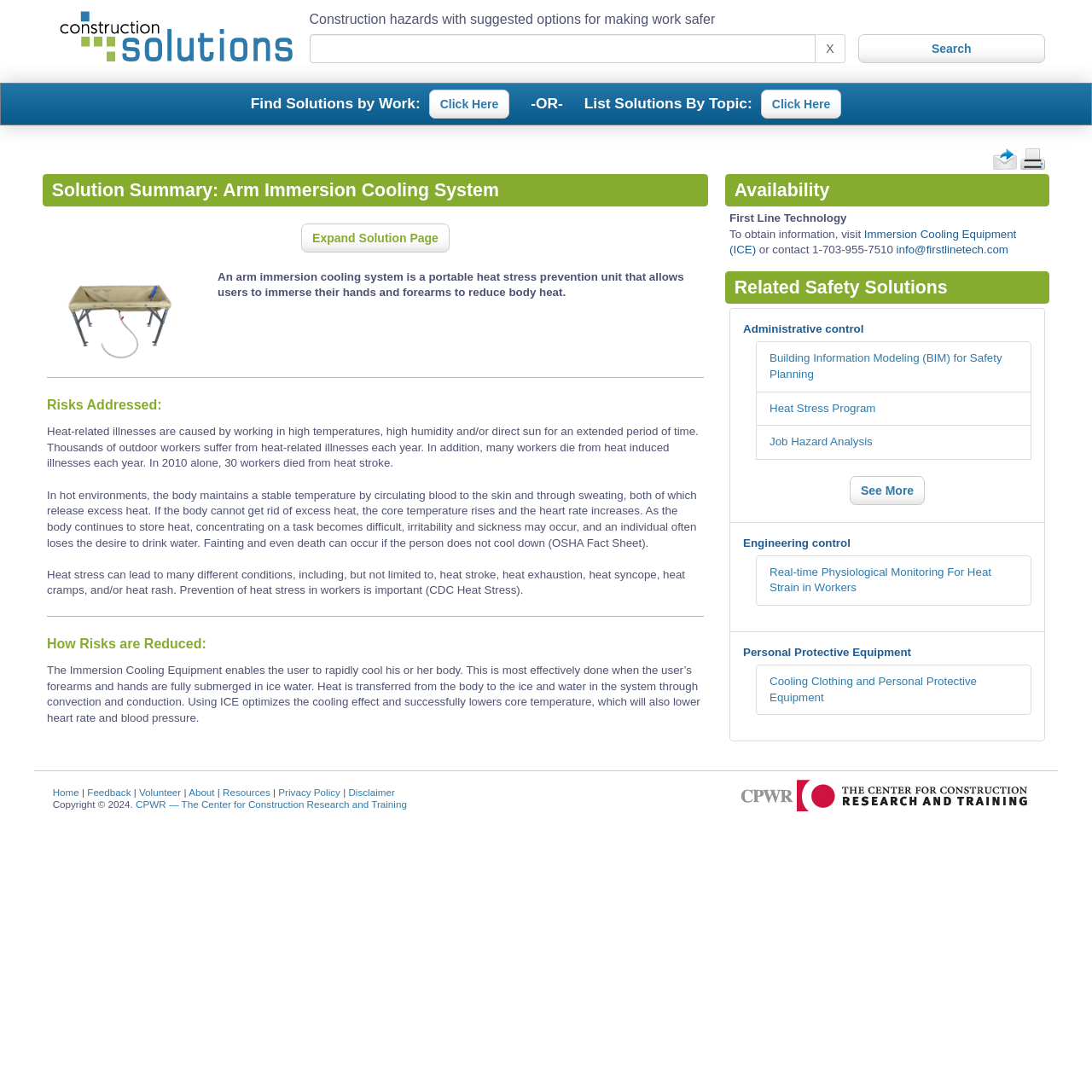Using the element description: "alt="print button" title="Print this Solution"", determine the bounding box coordinates for the specified UI element. The coordinates should be four float numbers between 0 and 1, [left, top, right, bottom].

[0.934, 0.139, 0.957, 0.15]